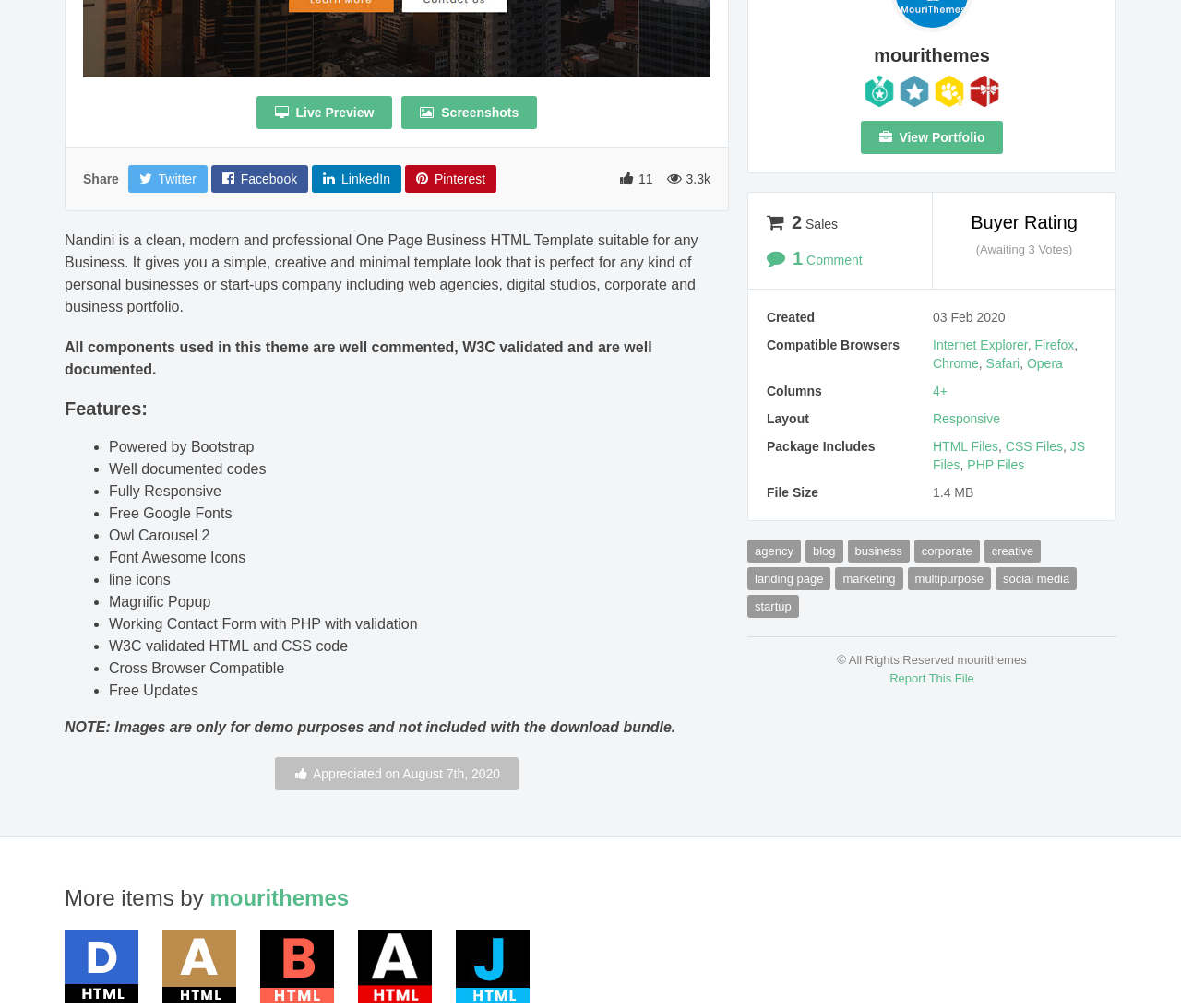Highlight the bounding box of the UI element that corresponds to this description: "View Portfolio".

[0.729, 0.12, 0.85, 0.153]